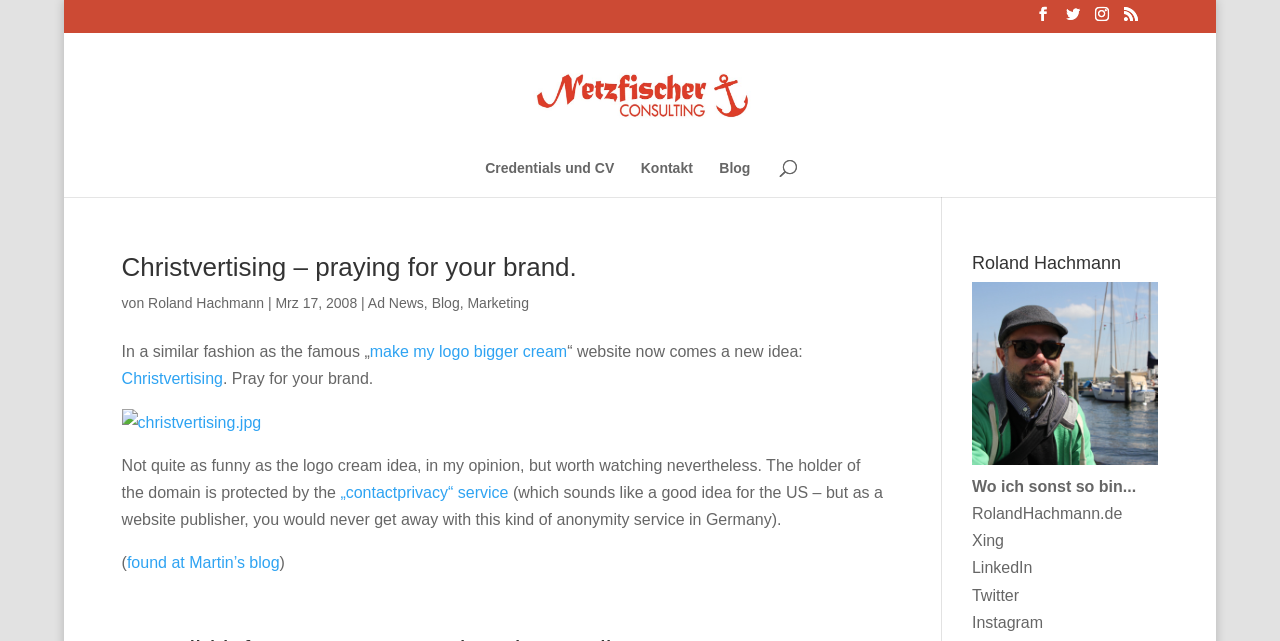Please locate the bounding box coordinates for the element that should be clicked to achieve the following instruction: "Read the blog post about Christvertising". Ensure the coordinates are given as four float numbers between 0 and 1, i.e., [left, top, right, bottom].

[0.095, 0.396, 0.691, 0.452]